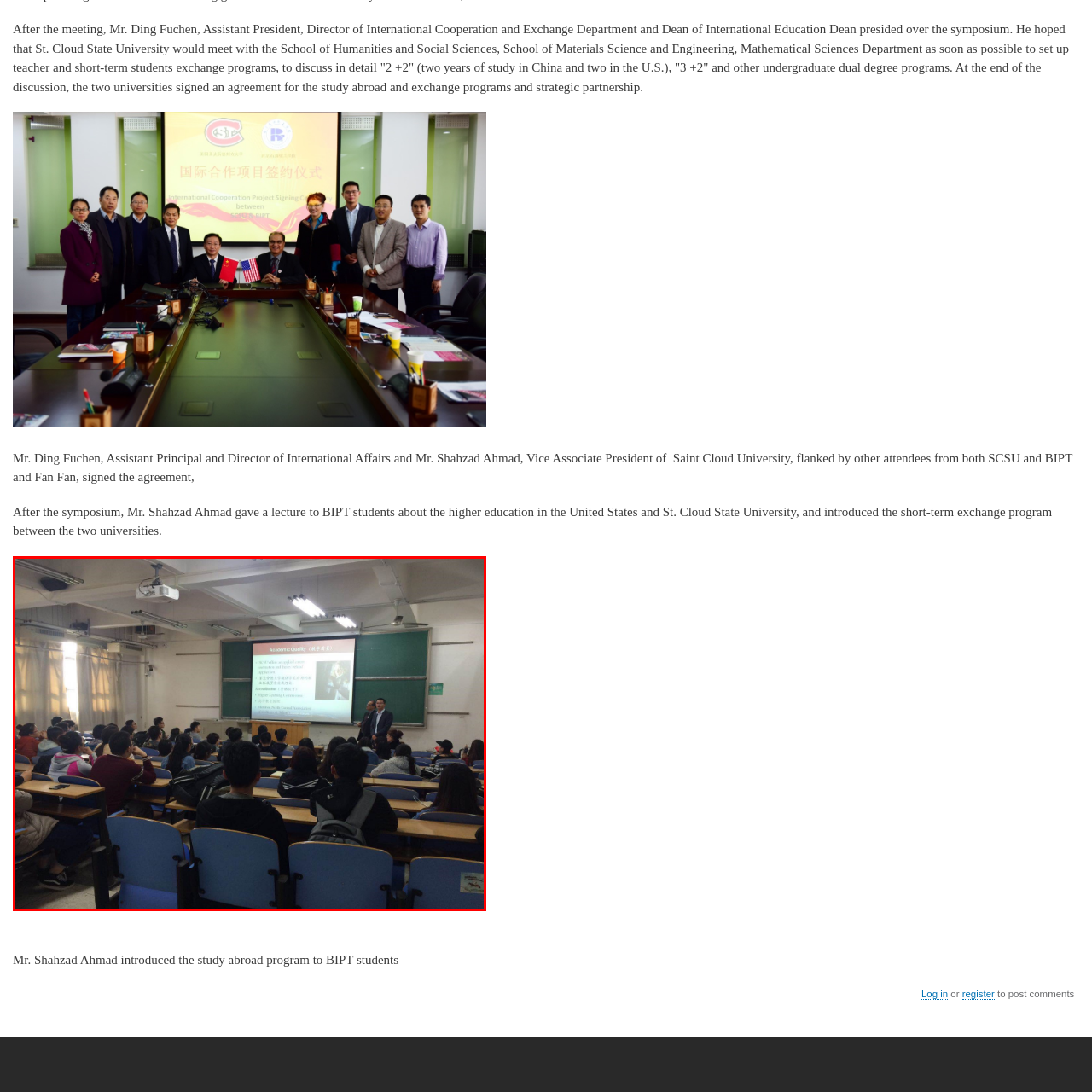What type of attire are the students mostly dressed in?
Pay attention to the image within the red bounding box and answer using just one word or a concise phrase.

Casual attire